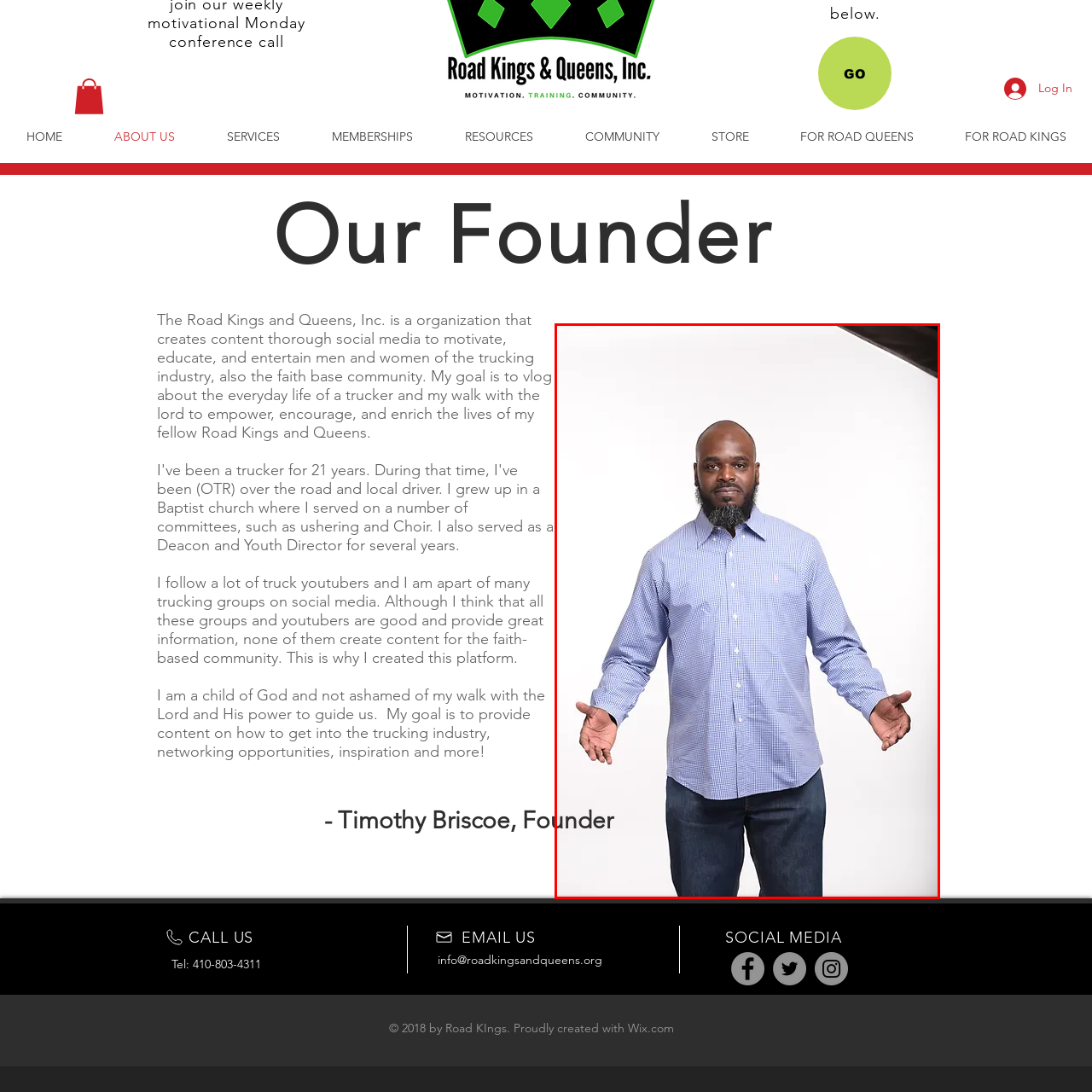What is the man's role according to the text?
Please review the image inside the red bounding box and answer using a single word or phrase.

Founder